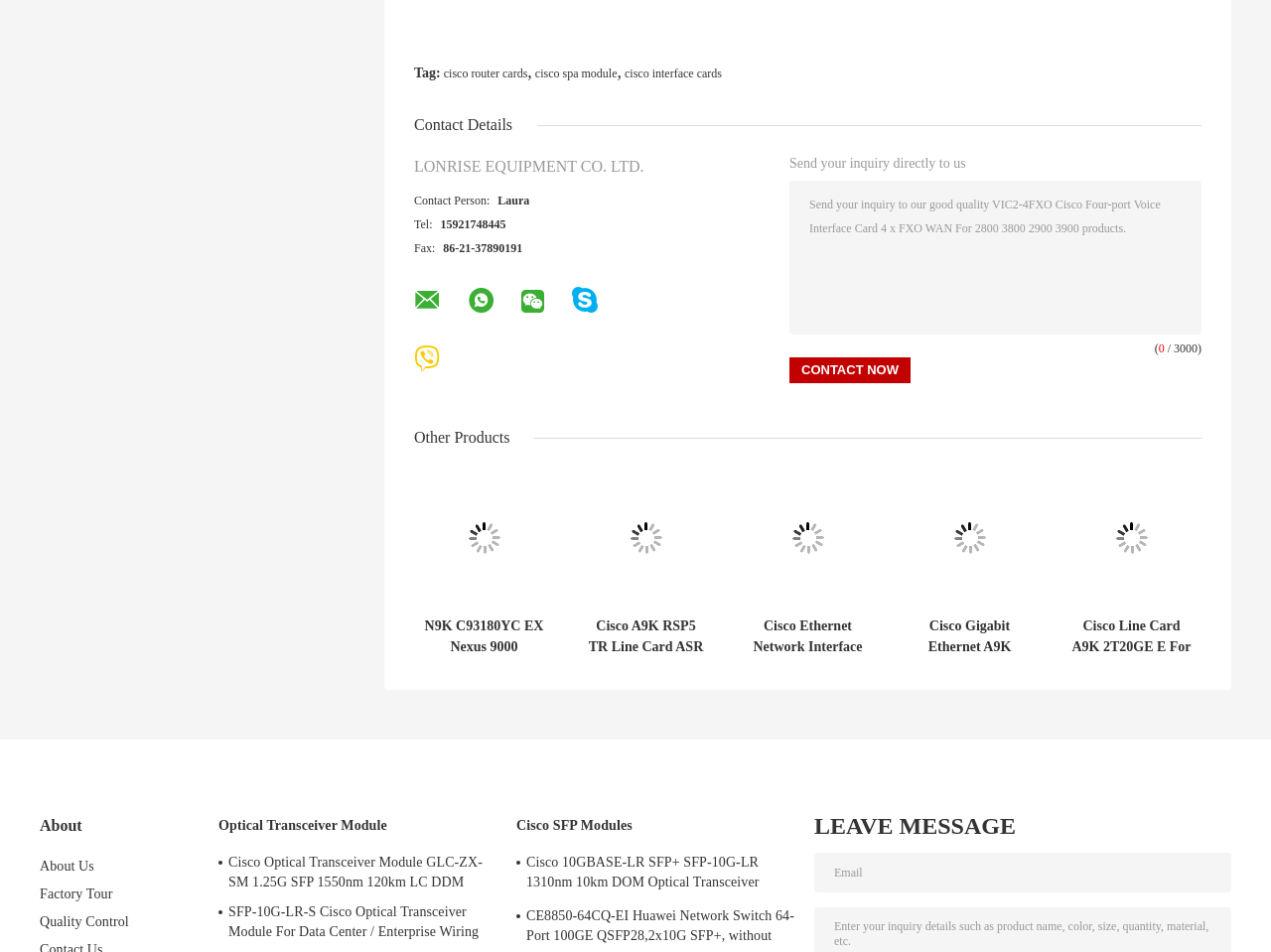How many products are listed under 'Other Products'?
Using the image as a reference, give a one-word or short phrase answer.

5